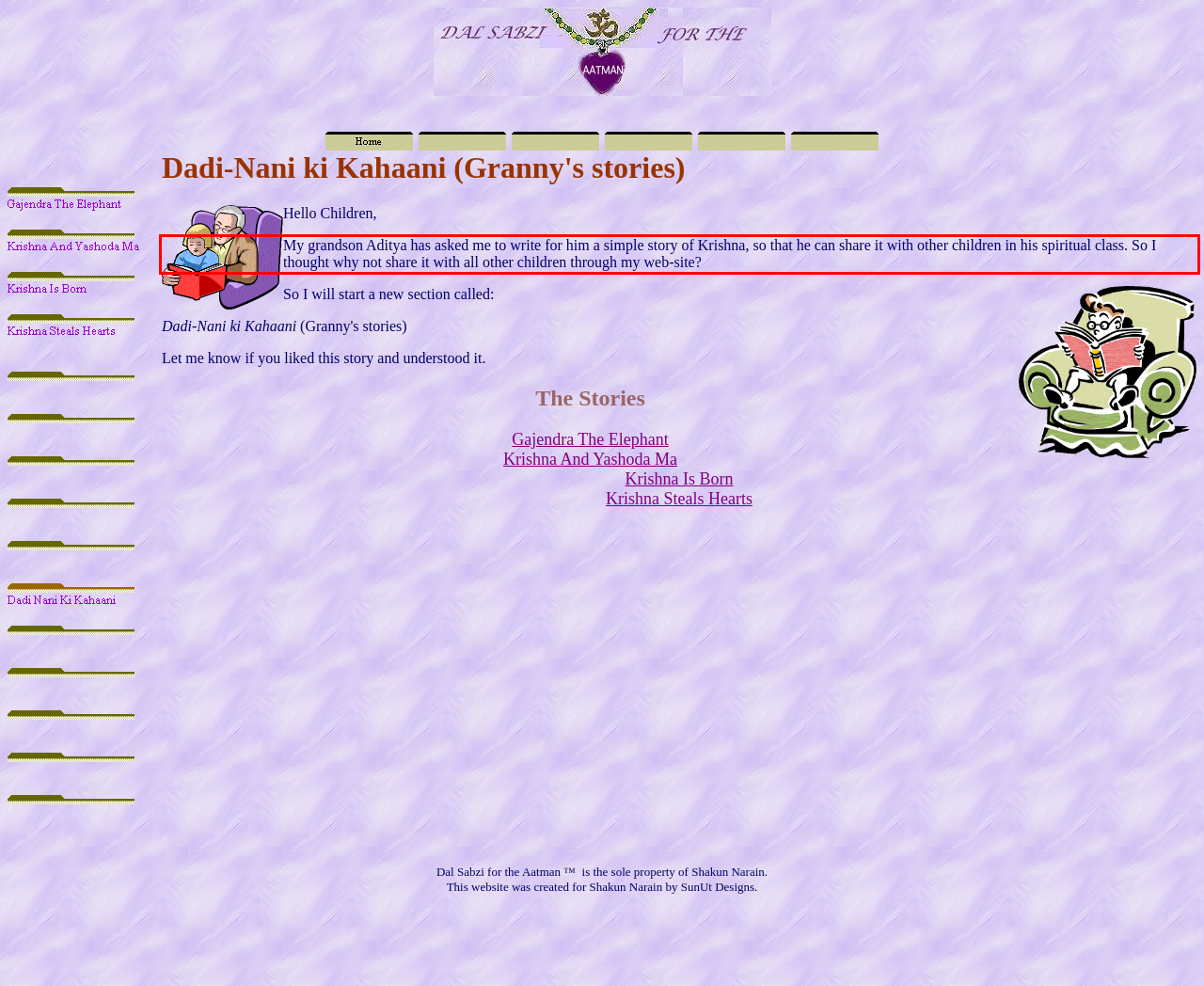You are provided with a webpage screenshot that includes a red rectangle bounding box. Extract the text content from within the bounding box using OCR.

My grandson Aditya has asked me to write for him a simple story of Krishna, so that he can share it with other children in his spiritual class. So I thought why not share it with all other children through my web-site?